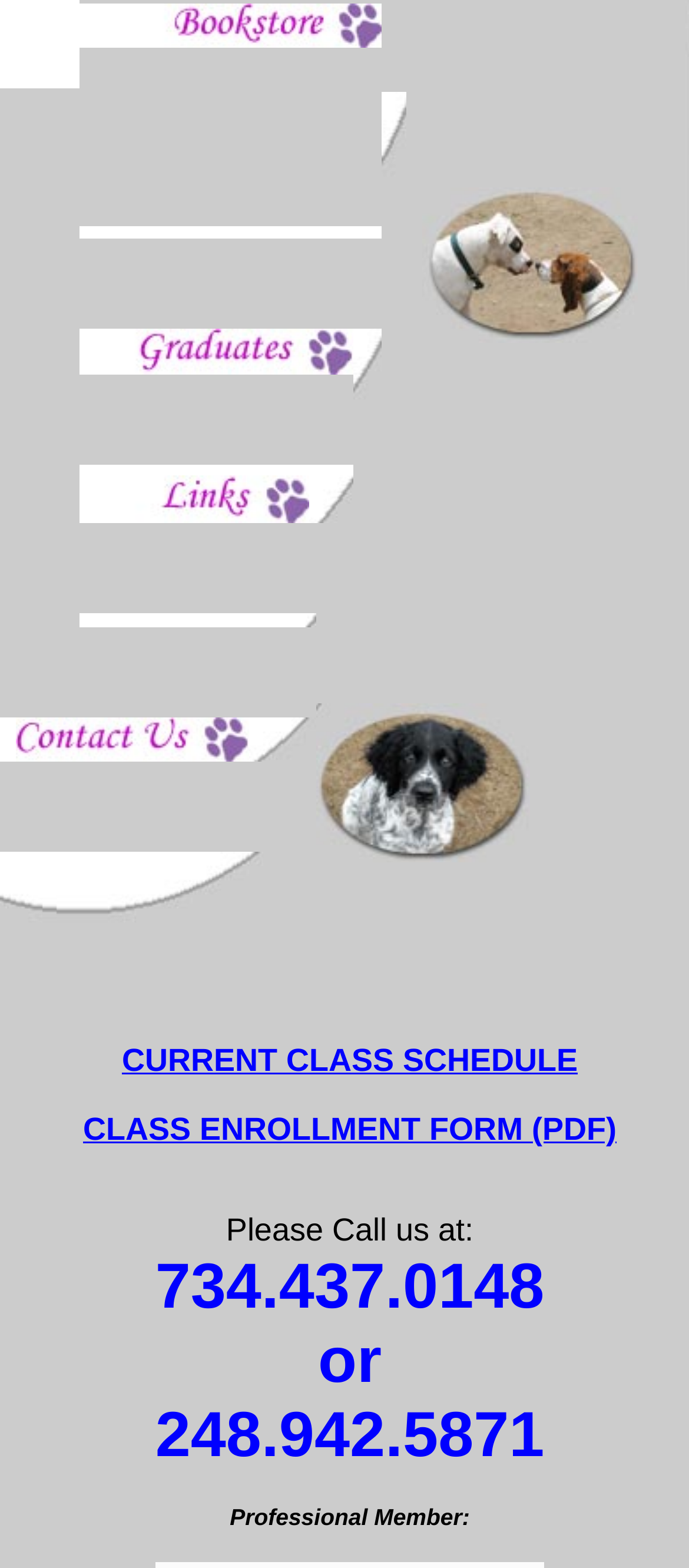Identify the bounding box for the UI element described as: "CURRENT CLASS SCHEDULE". Ensure the coordinates are four float numbers between 0 and 1, formatted as [left, top, right, bottom].

[0.177, 0.665, 0.838, 0.687]